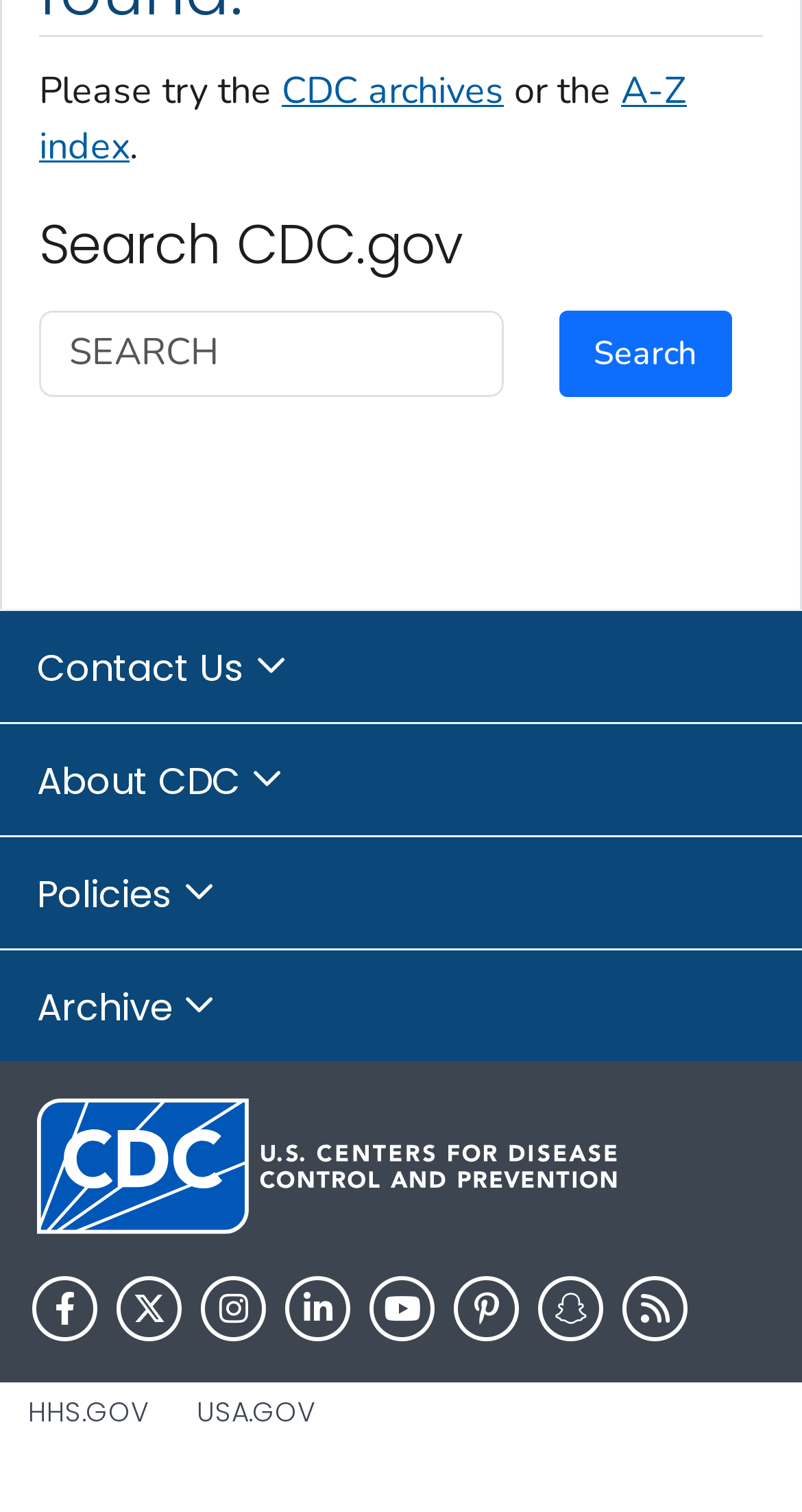Extract the bounding box for the UI element that matches this description: "Archive".

[0.0, 0.628, 1.0, 0.702]